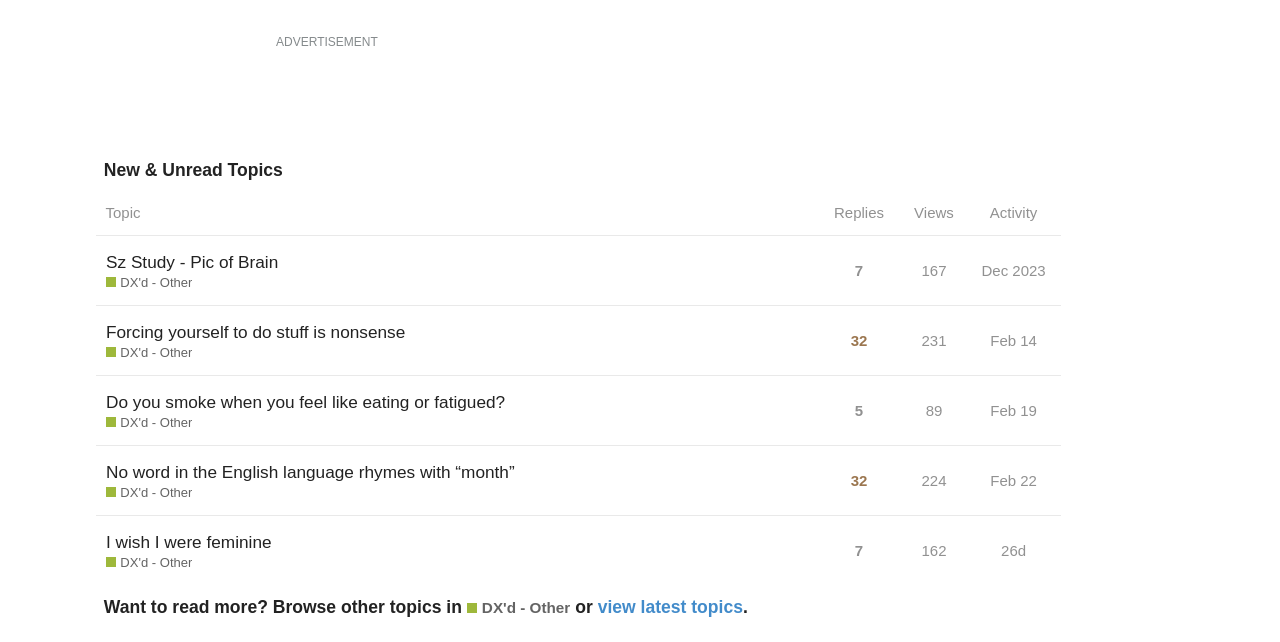Examine the image carefully and respond to the question with a detailed answer: 
How many replies does the second topic have?

I looked at the second row of the table and found the button 'This topic has 32 replies with a high like to post ratio' which indicates the number of replies for the second topic.